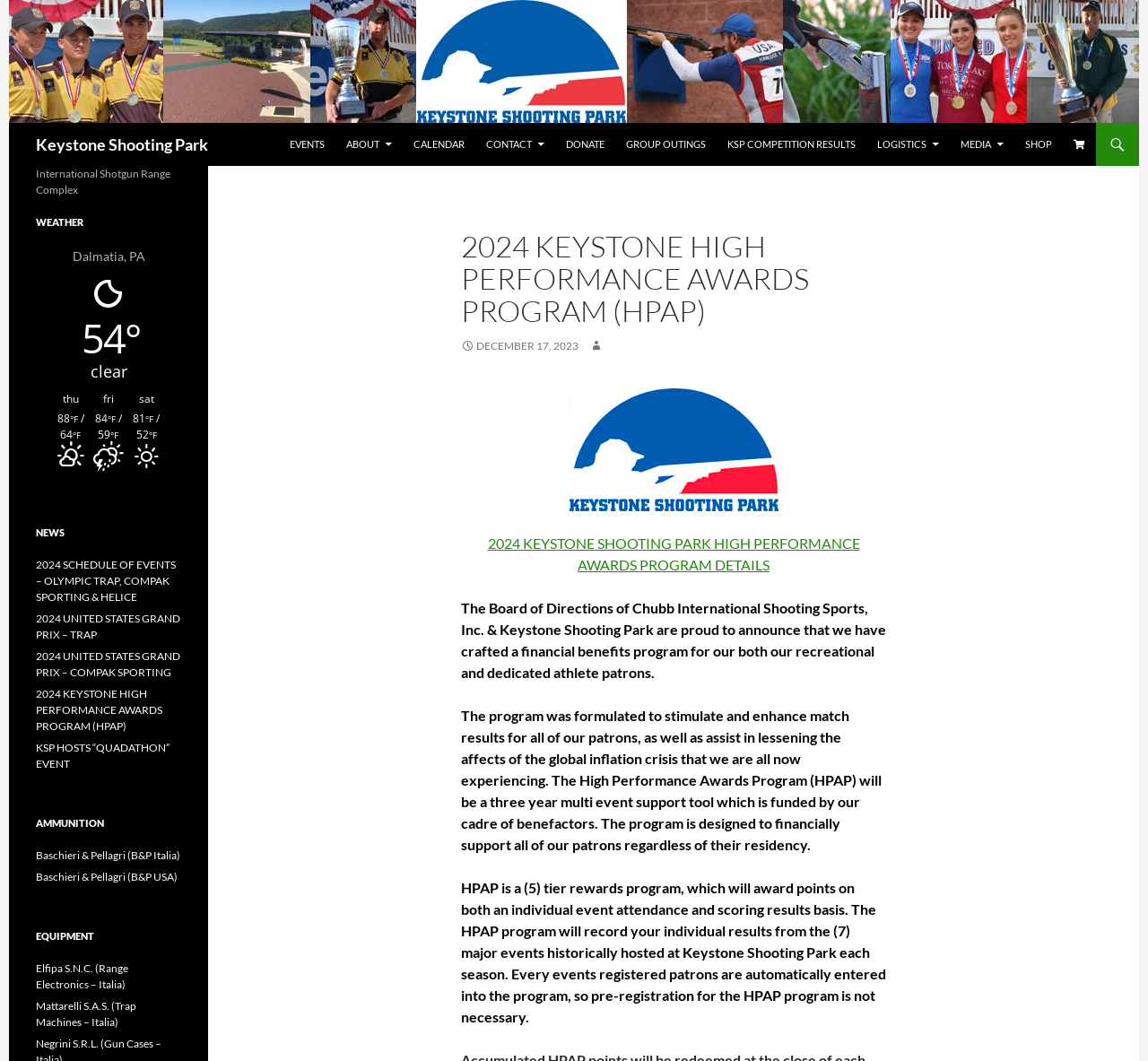Respond to the following query with just one word or a short phrase: 
What is the purpose of the High Performance Awards Program?

To stimulate and enhance match results